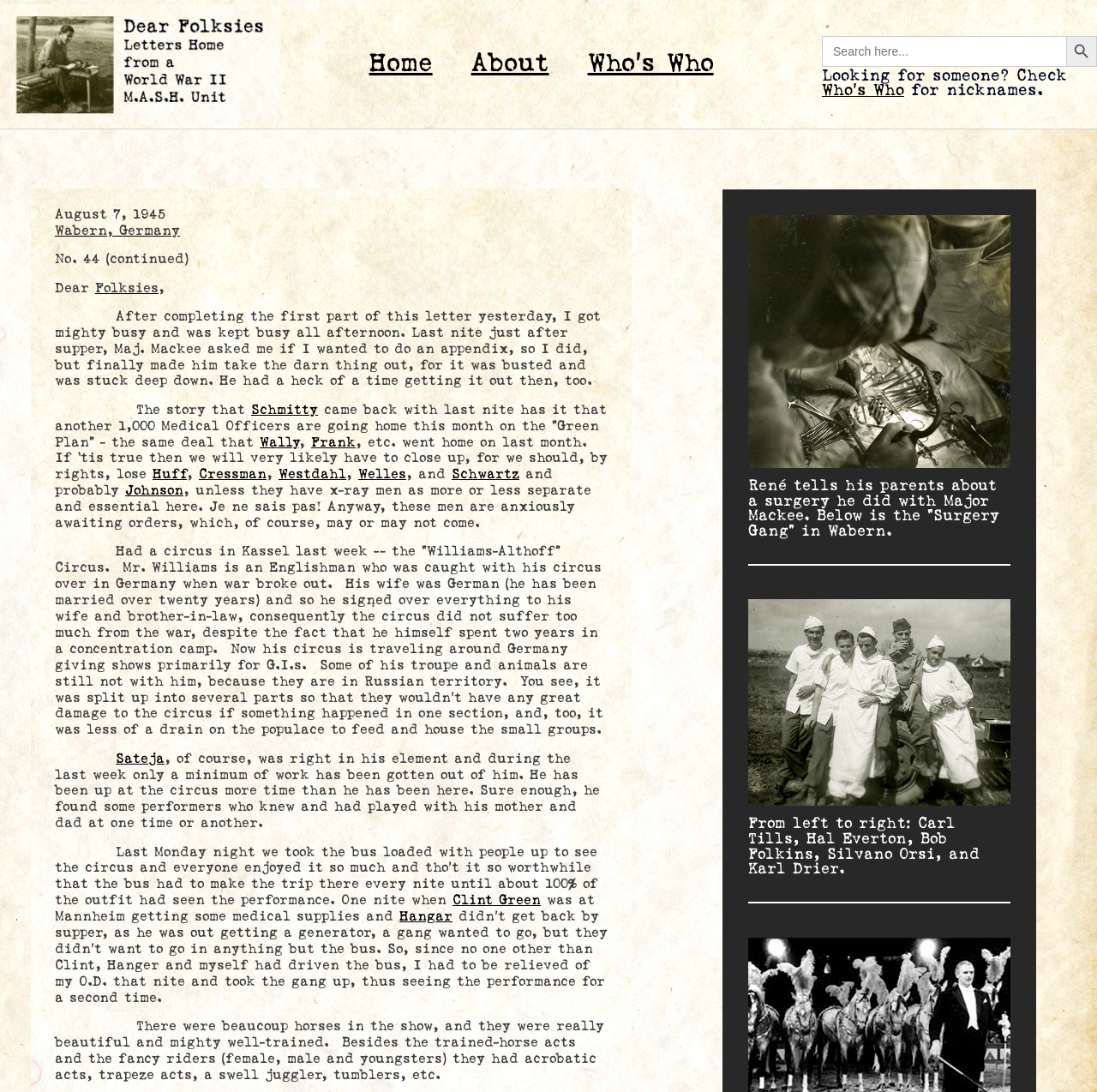Respond to the question with just a single word or phrase: 
How many Medical Officers are going home this month?

1,000